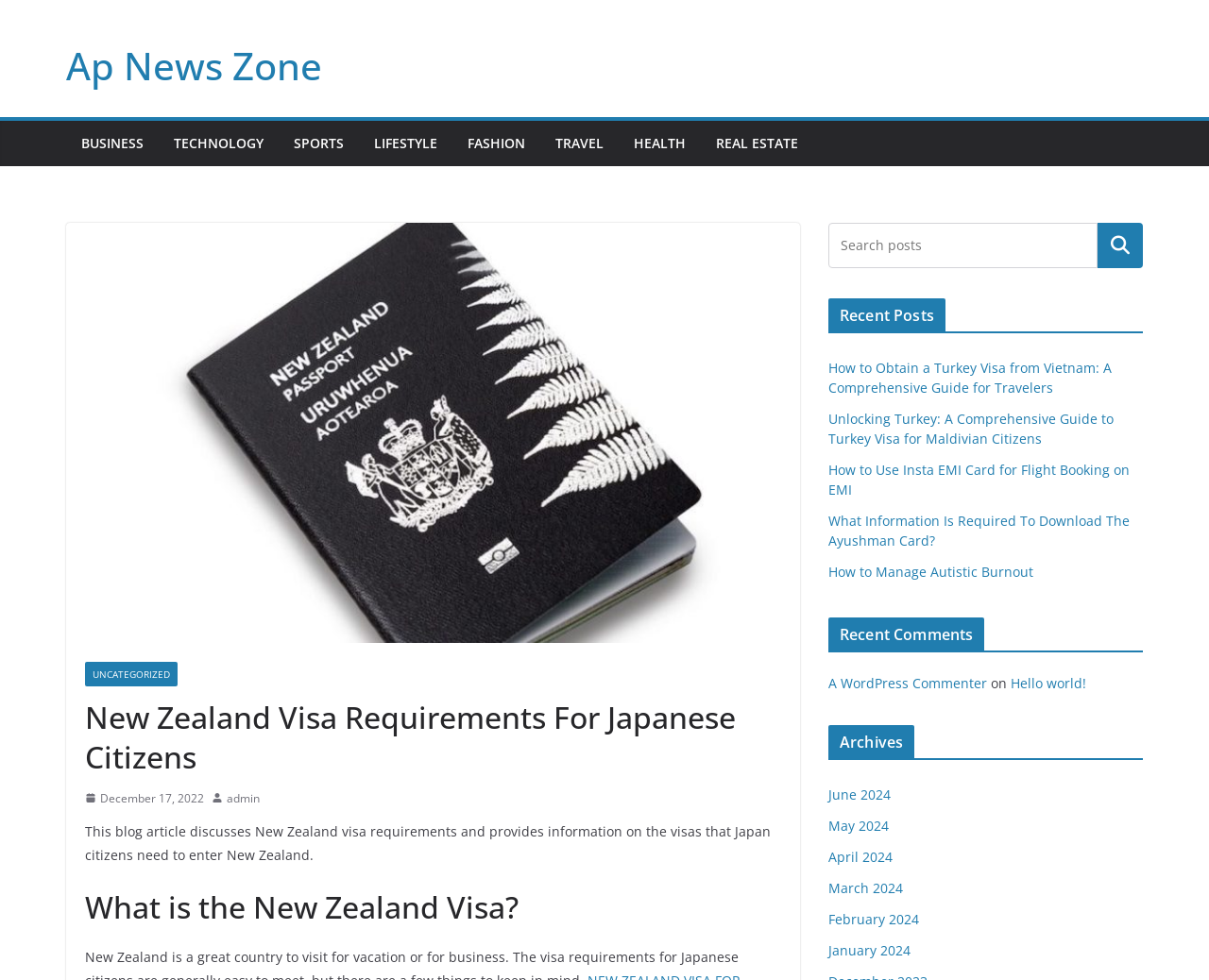What is the author of the article?
Please give a detailed and elaborate answer to the question based on the image.

I determined the author of the article by looking at the link with the text 'admin' located below the article's title. This link is likely to be the author's name or username.